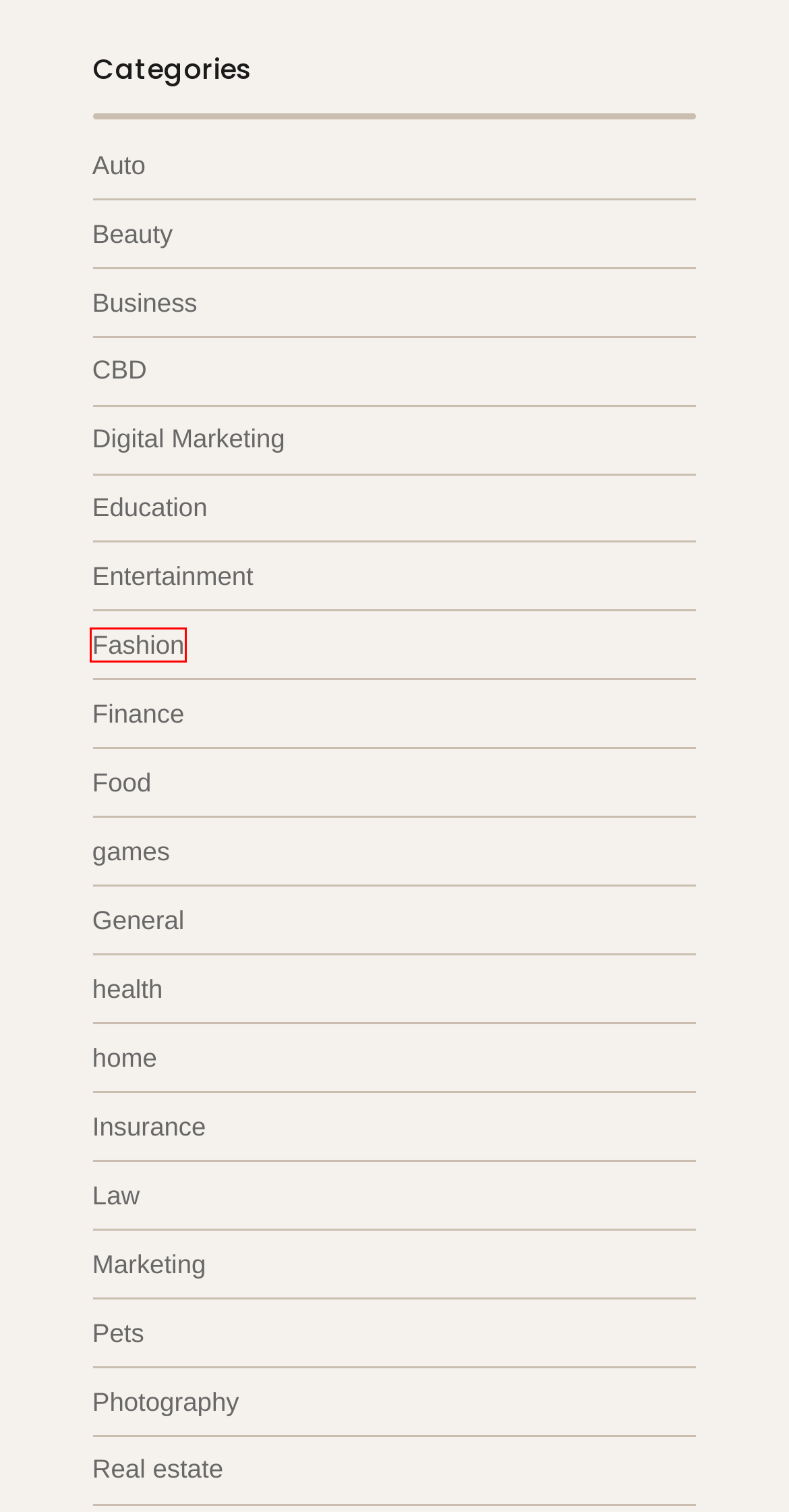Inspect the screenshot of a webpage with a red rectangle bounding box. Identify the webpage description that best corresponds to the new webpage after clicking the element inside the bounding box. Here are the candidates:
A. Fashion Archives - Radiat
B. Photography Archives - Radiat
C. Beauty Archives - Radiat
D. home Archives - Radiat
E. Marketing Archives - Radiat
F. General Archives - Radiat
G. Entertainment Archives - Radiat
H. Food Archives - Radiat

A